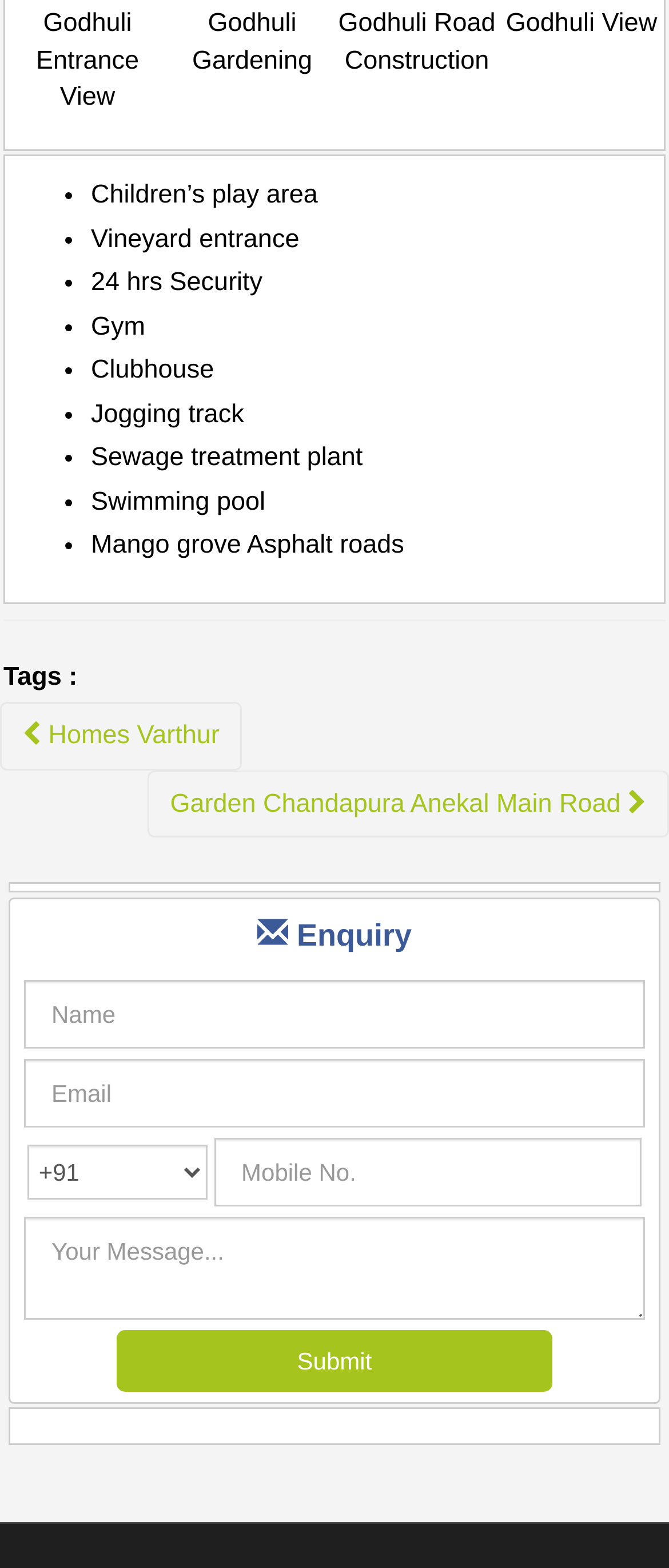Find the bounding box coordinates of the element's region that should be clicked in order to follow the given instruction: "go to home page". The coordinates should consist of four float numbers between 0 and 1, i.e., [left, top, right, bottom].

None